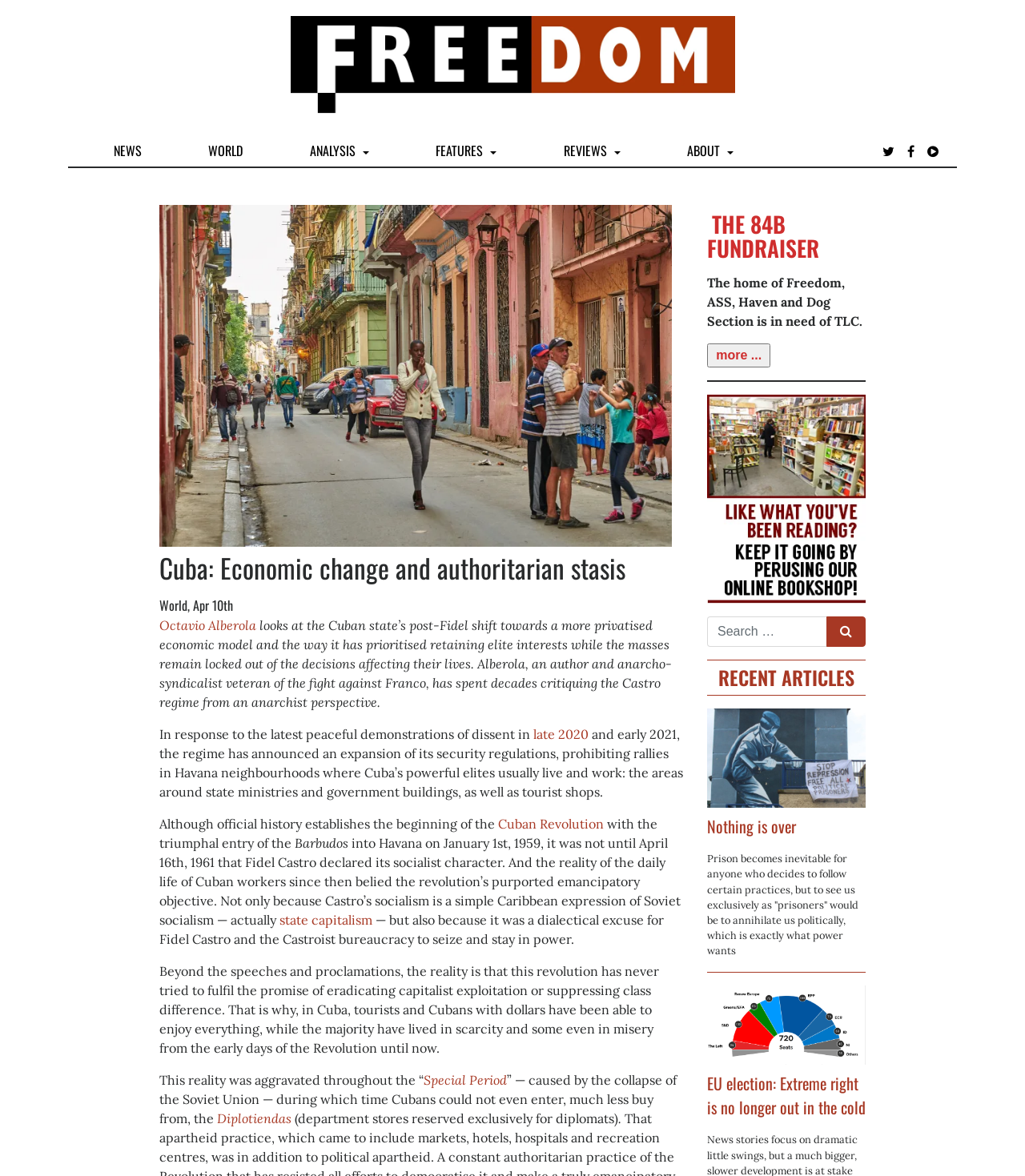Please locate the bounding box coordinates for the element that should be clicked to achieve the following instruction: "Read the article 'Cuba: Economic change and authoritarian stasis'". Ensure the coordinates are given as four float numbers between 0 and 1, i.e., [left, top, right, bottom].

[0.155, 0.465, 0.666, 0.501]